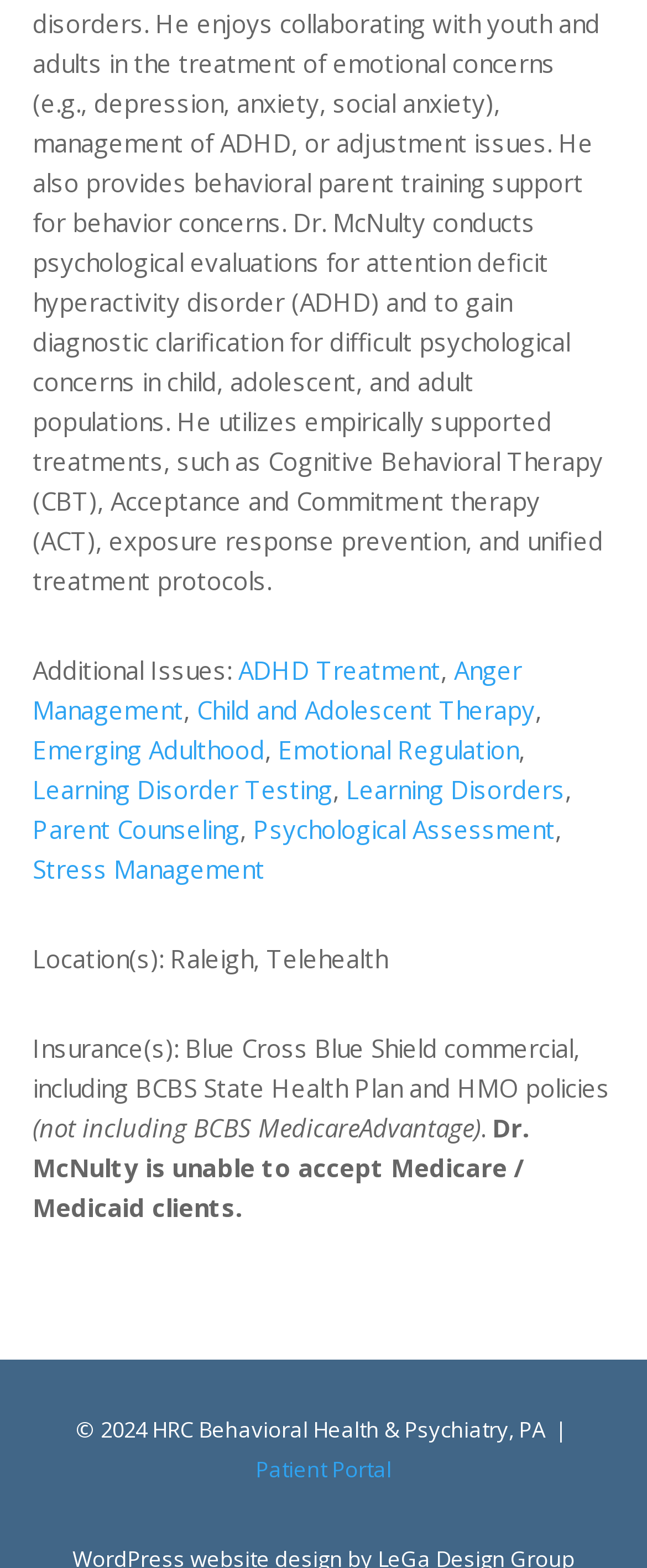Kindly provide the bounding box coordinates of the section you need to click on to fulfill the given instruction: "View Child and Adolescent Therapy".

[0.304, 0.442, 0.827, 0.464]